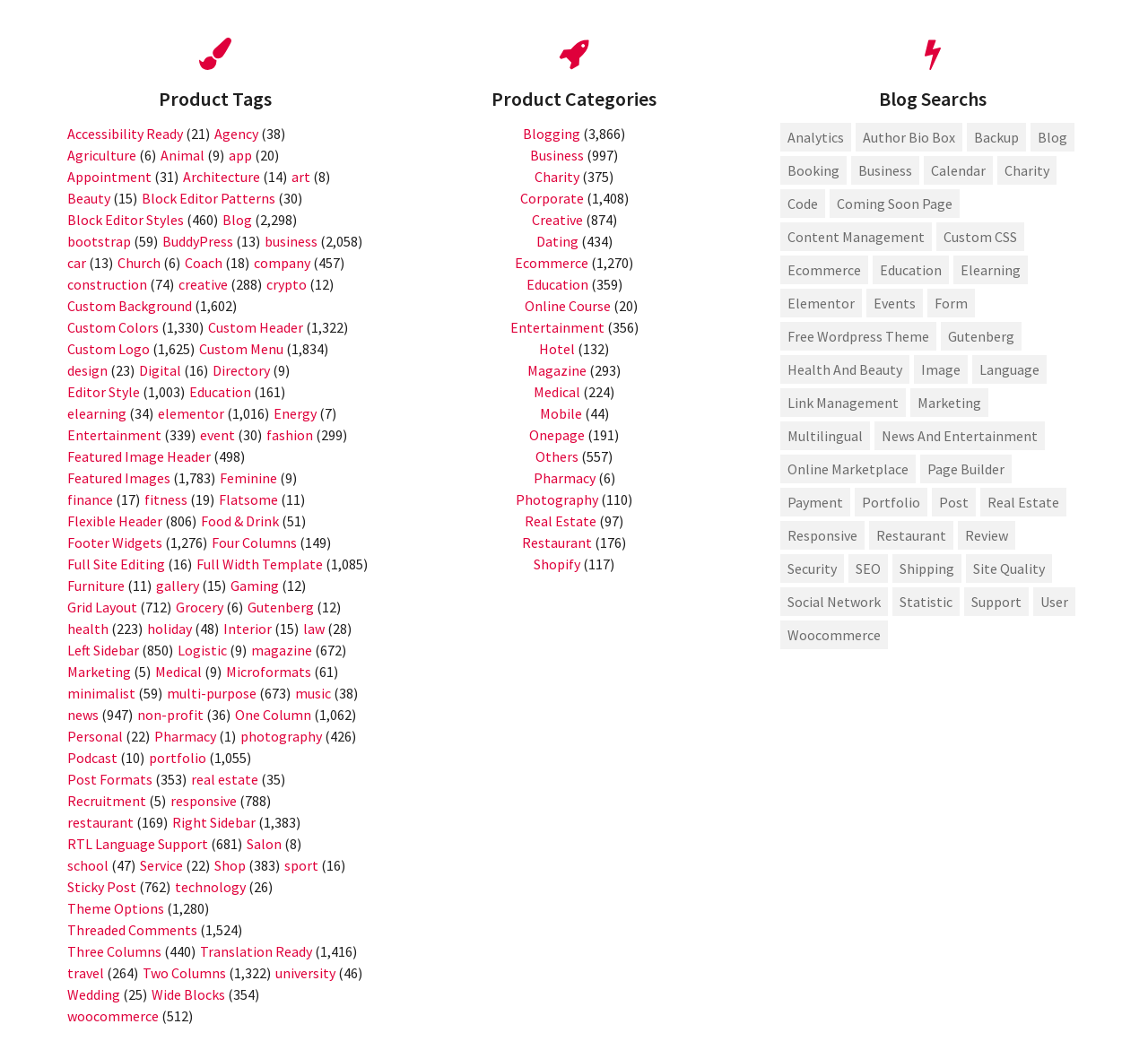What is the title of the section with links?
Using the image as a reference, answer with just one word or a short phrase.

Product Tags